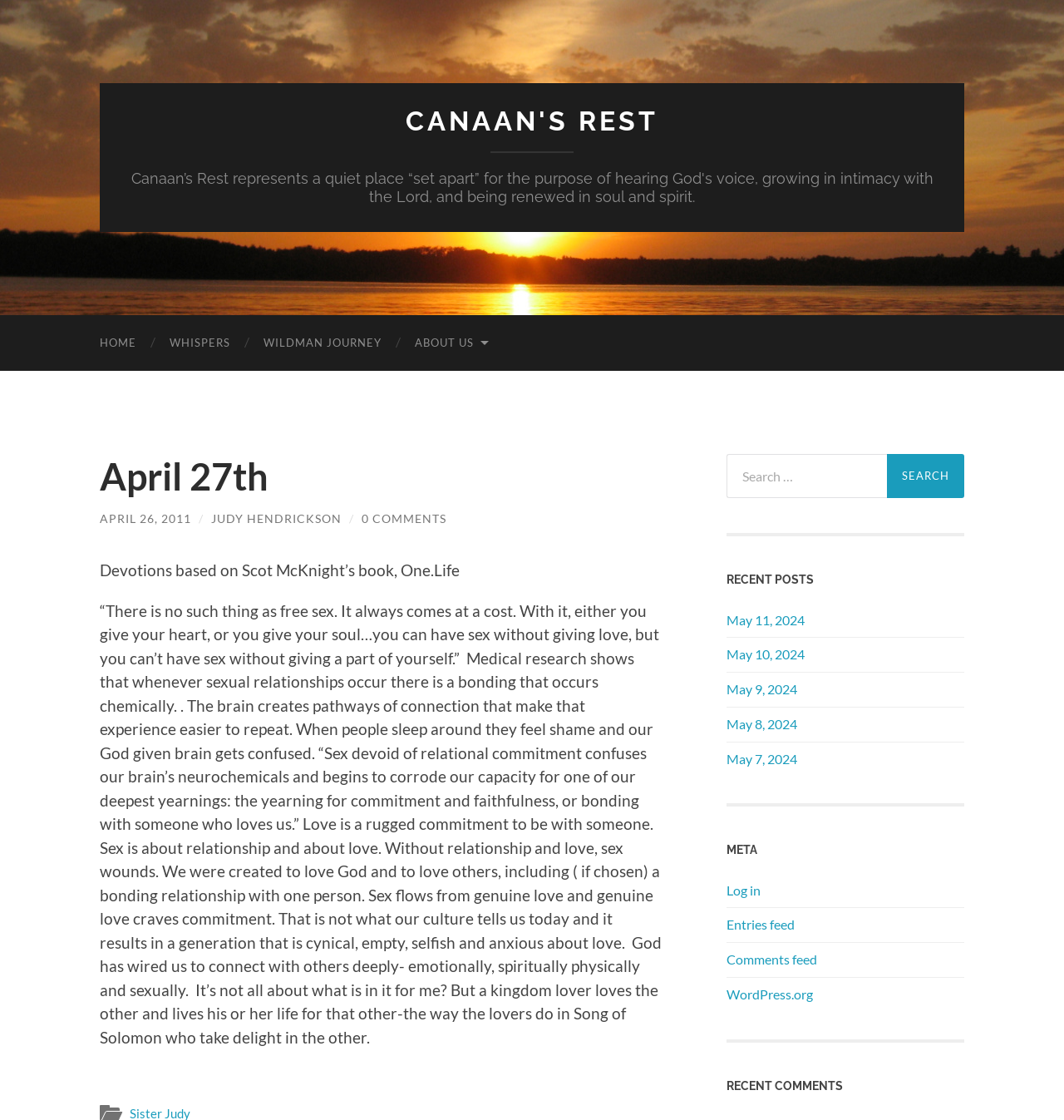Please specify the bounding box coordinates of the area that should be clicked to accomplish the following instruction: "View the 'APRIL 26, 2011' post". The coordinates should consist of four float numbers between 0 and 1, i.e., [left, top, right, bottom].

[0.094, 0.456, 0.18, 0.469]